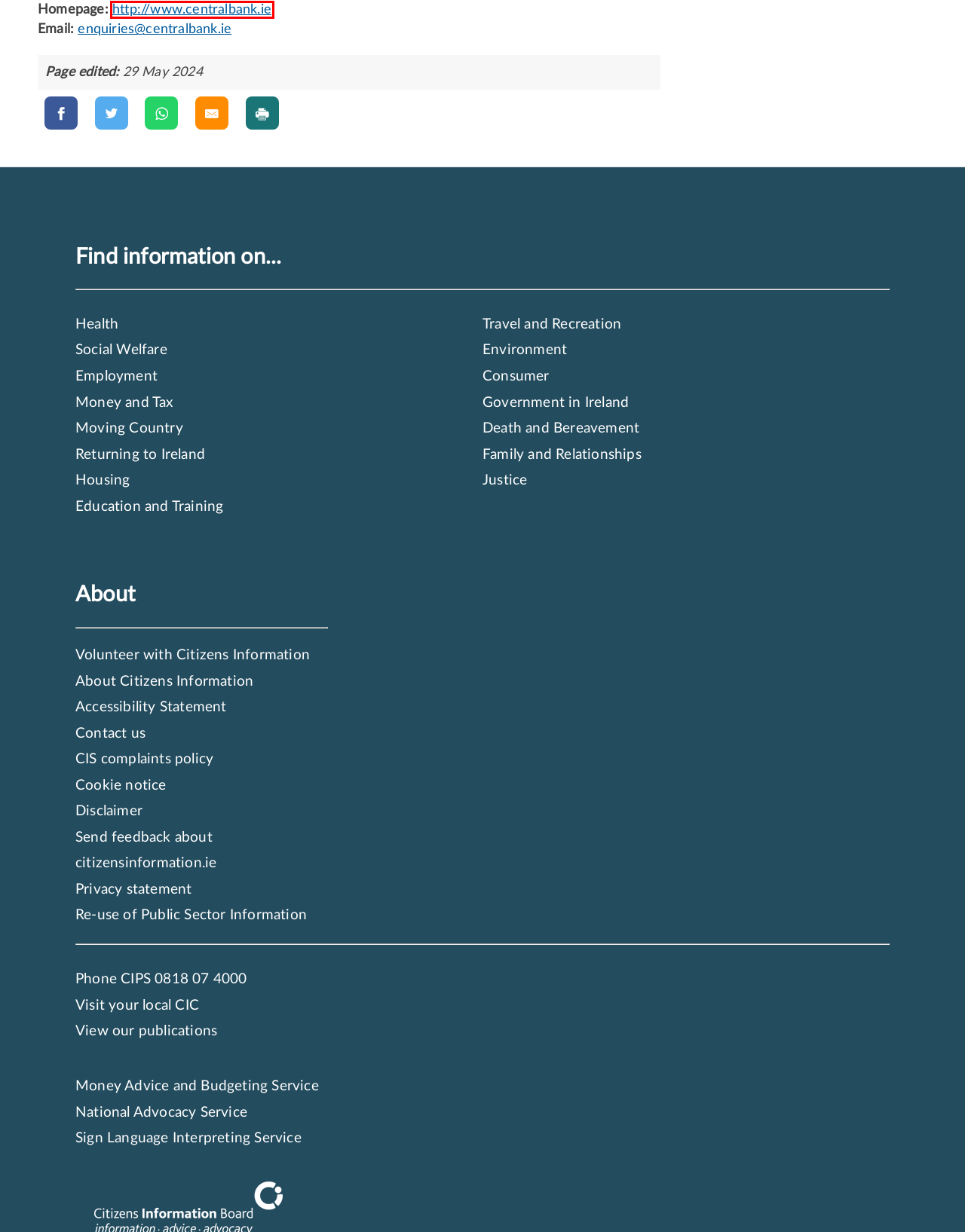You see a screenshot of a webpage with a red bounding box surrounding an element. Pick the webpage description that most accurately represents the new webpage after interacting with the element in the red bounding box. The options are:
A. Home
 - Citizens Information Board
B. Compare regular savings accounts - ccpc.ie consumers
C. MABS - Money Advice and Budgeting Service
D. Home - Sign Language Interpreting Services
E. The Competition and Consumer Protection Commission
F. Home | Central Bank of Ireland
G. Money Tools - CCPC Consumers
H. What's New

F